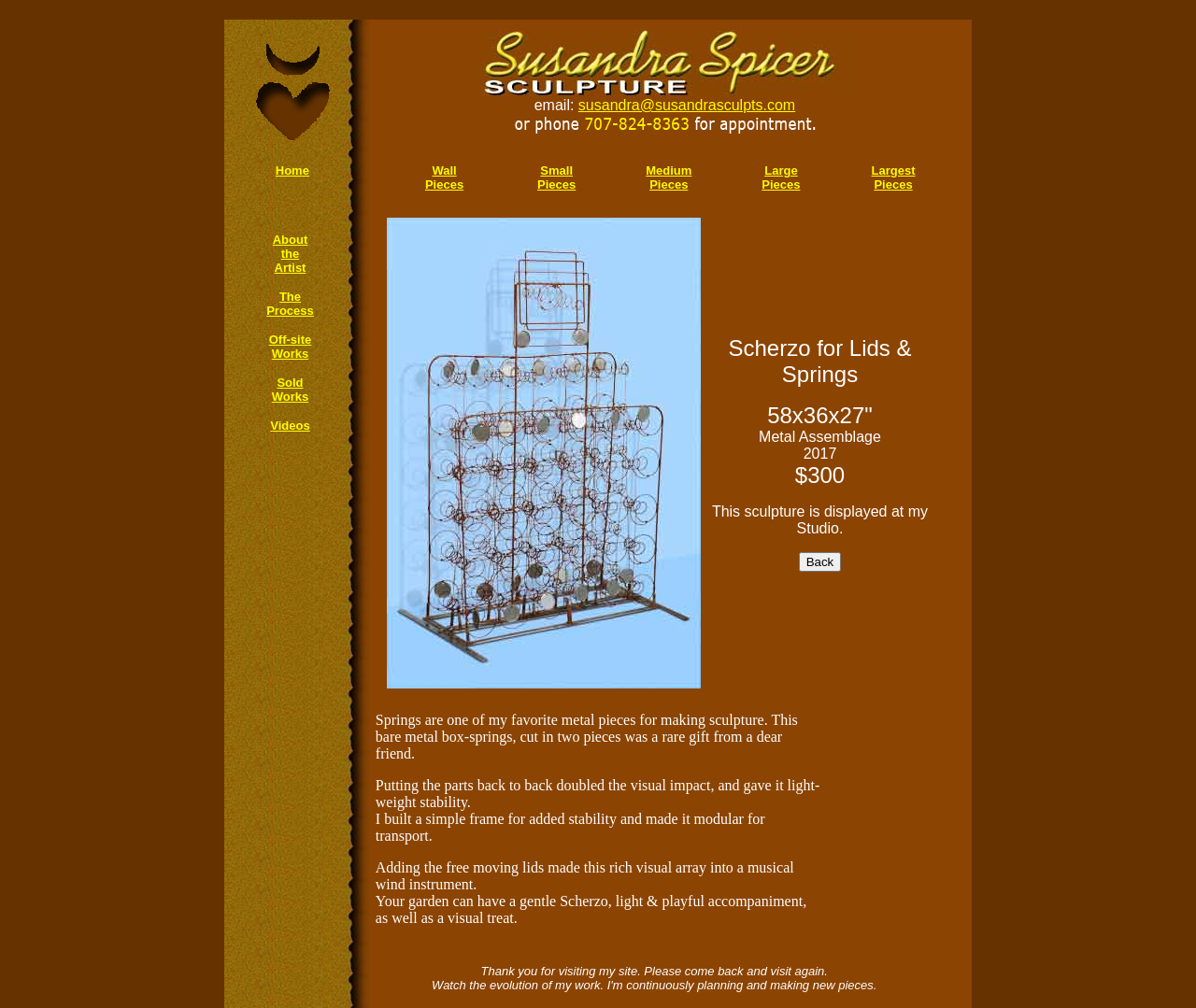Provide a single word or phrase to answer the given question: 
What is the name of the sculpture?

Scherzo for Lids & Springs